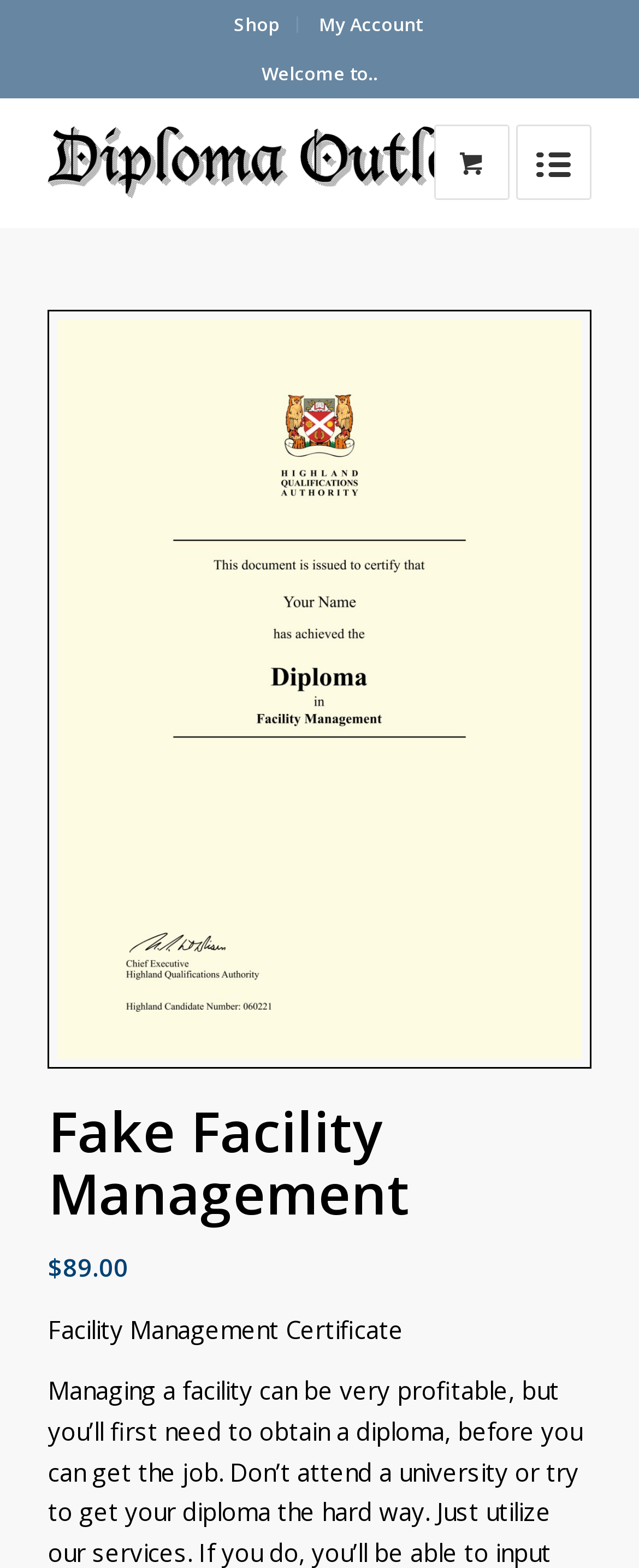Answer the following in one word or a short phrase: 
What is the name of the facility management certificate?

Facility Management Certificate